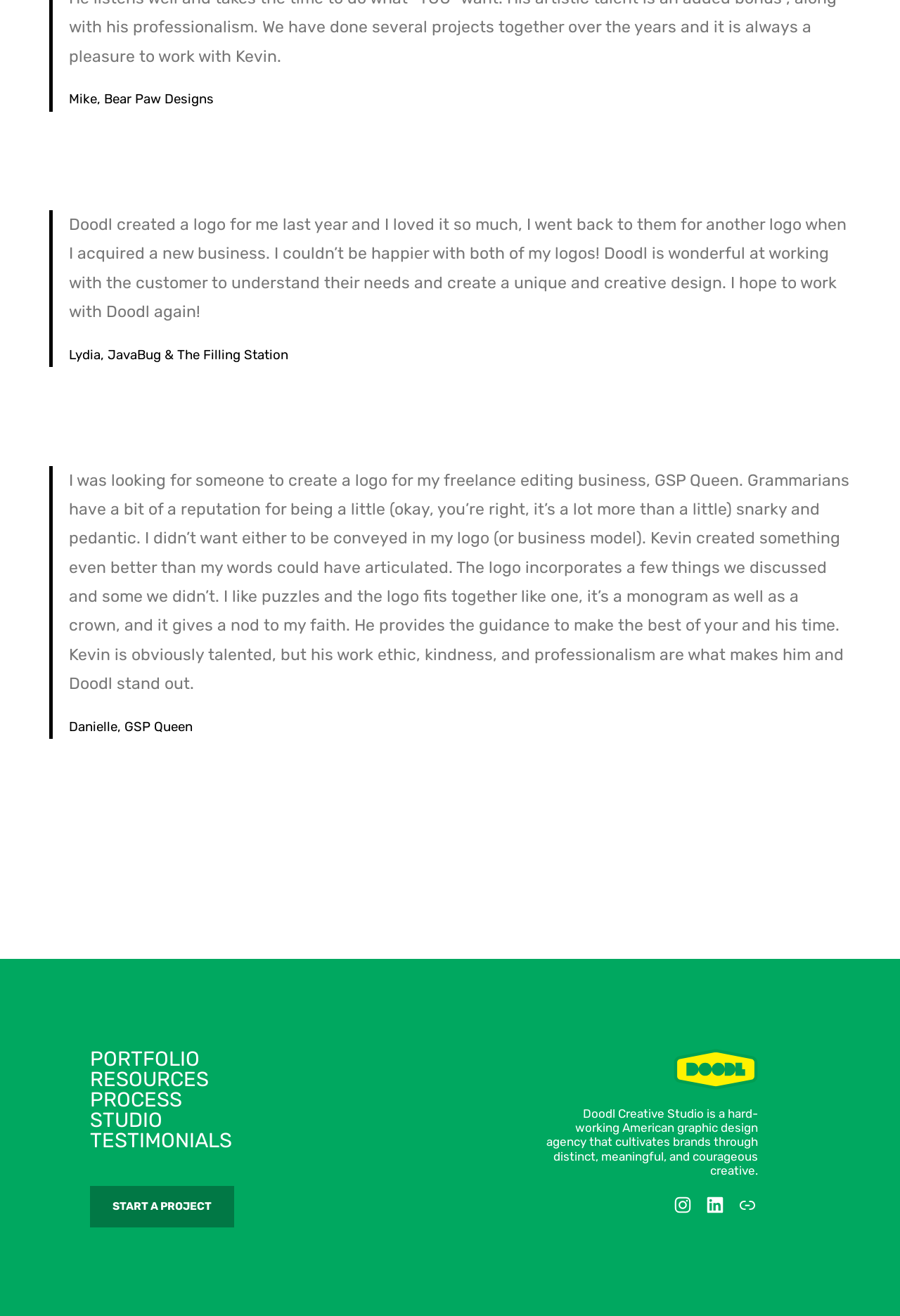What is the name of the graphic design agency?
From the image, provide a succinct answer in one word or a short phrase.

Doodl Creative Studio